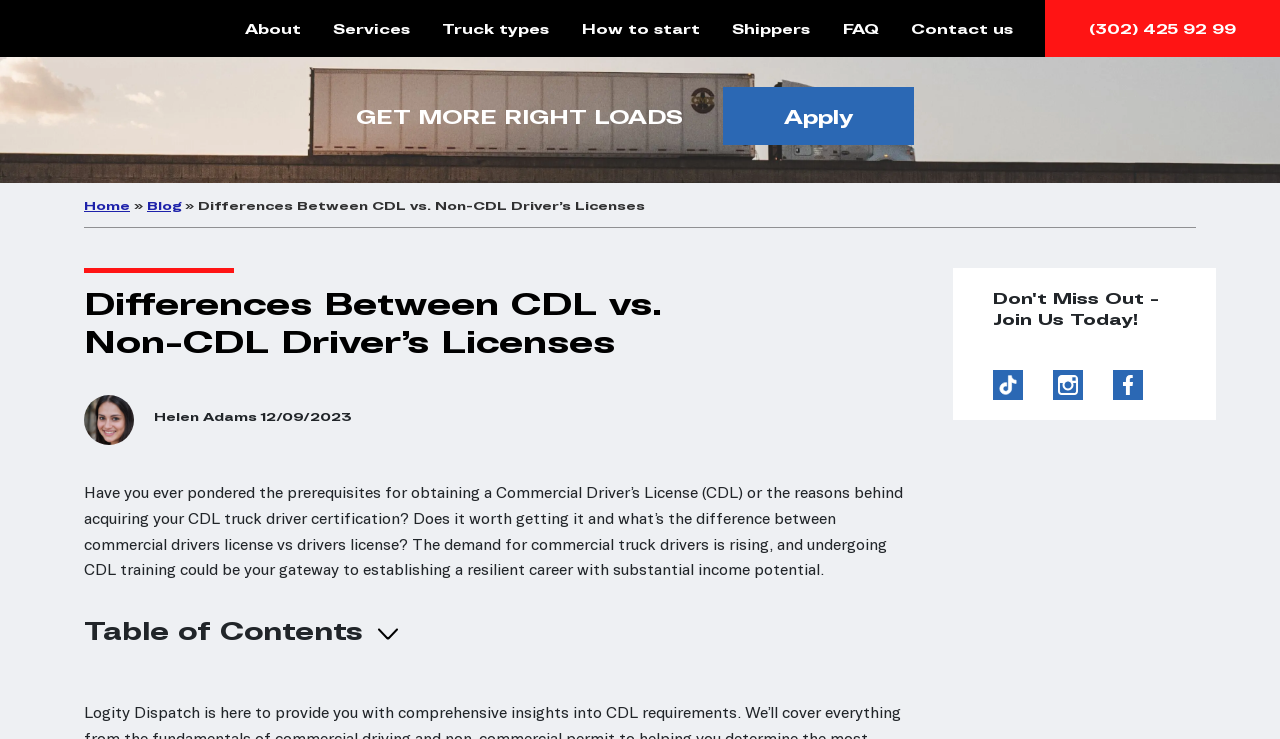Show the bounding box coordinates of the element that should be clicked to complete the task: "Click on the 'FAQ' link".

[0.656, 0.0, 0.689, 0.077]